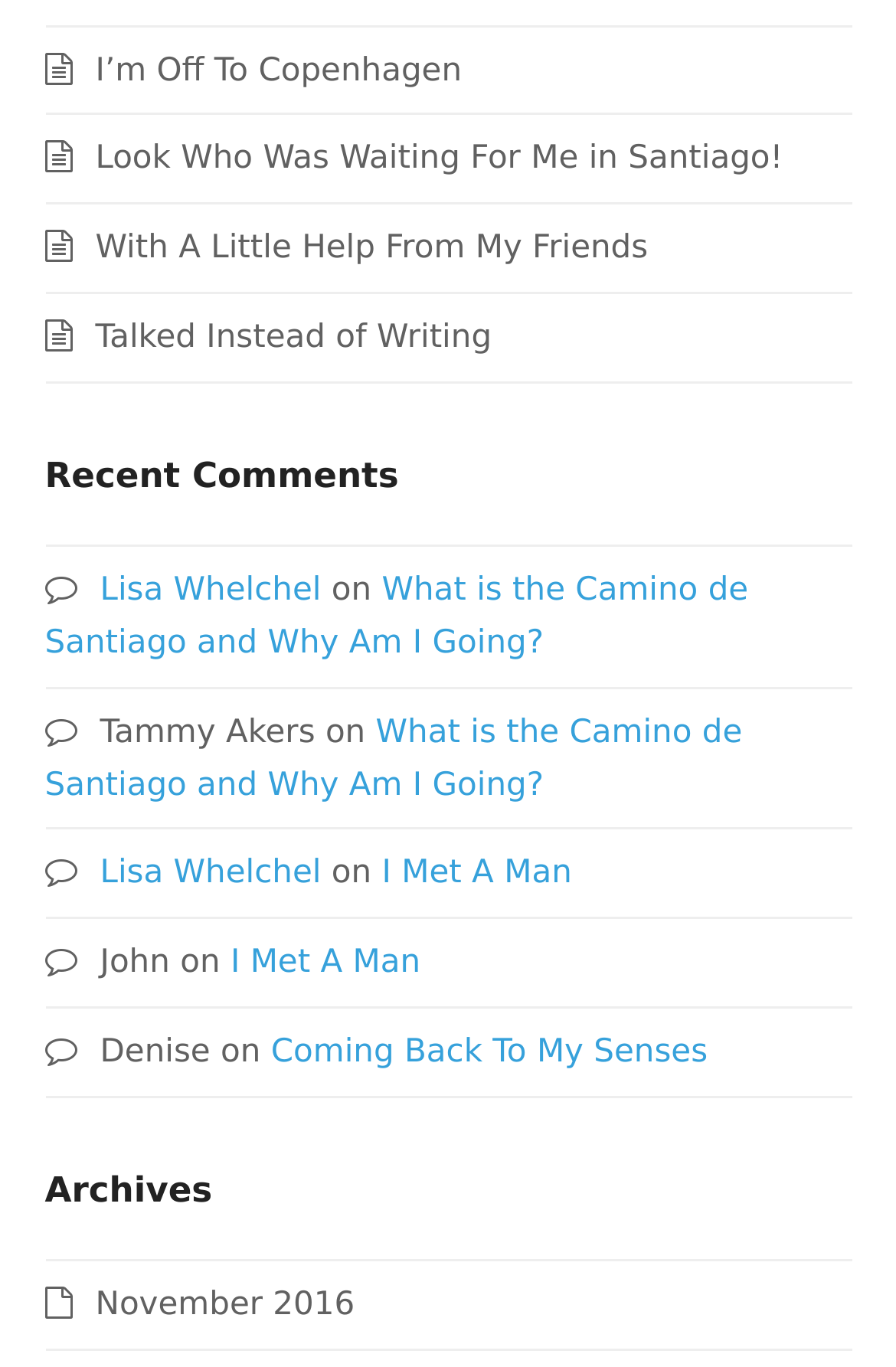Pinpoint the bounding box coordinates of the area that should be clicked to complete the following instruction: "Click on the link to read about the Camino de Santiago". The coordinates must be given as four float numbers between 0 and 1, i.e., [left, top, right, bottom].

[0.05, 0.522, 0.828, 0.587]